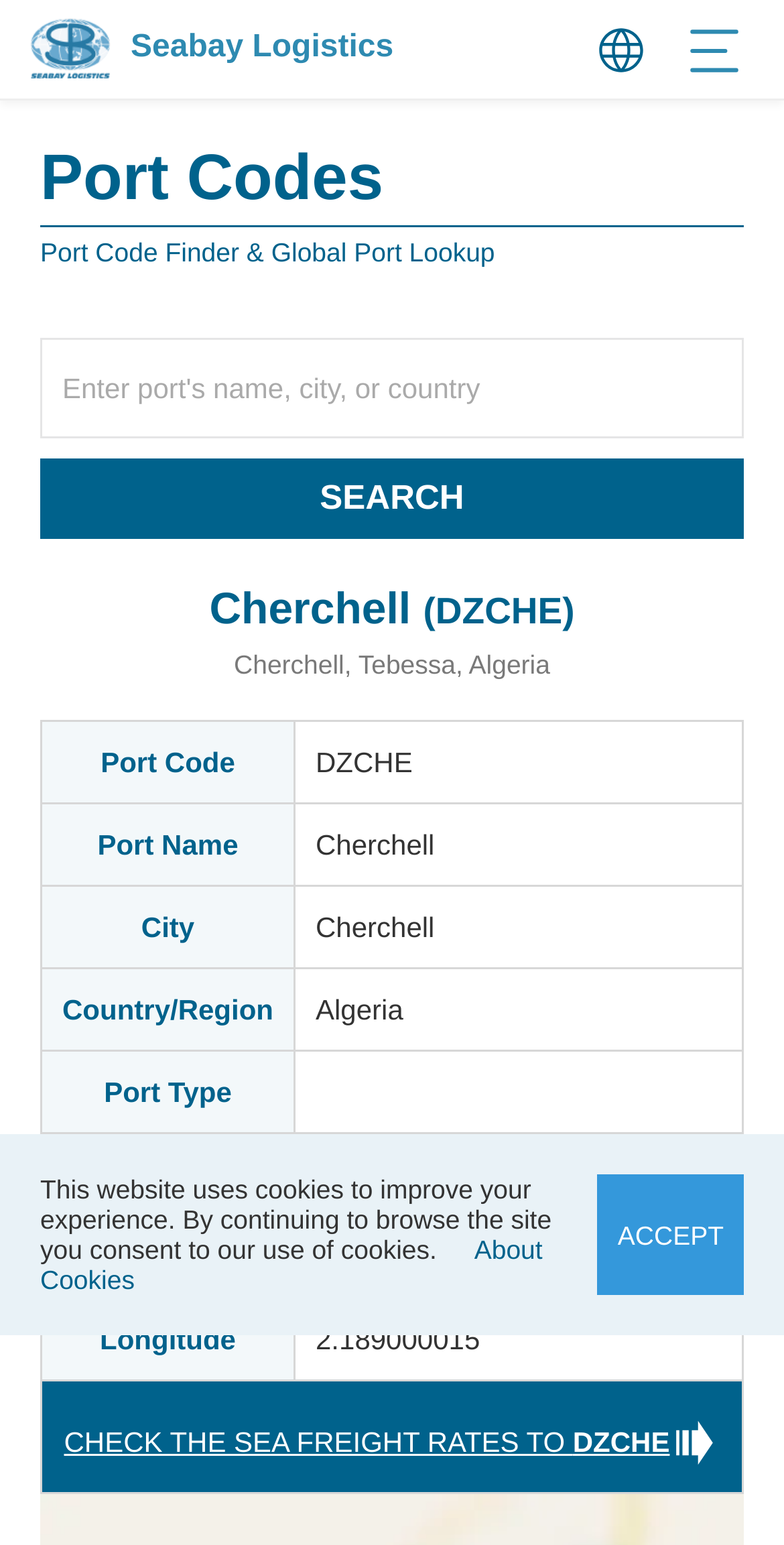Use the information in the screenshot to answer the question comprehensively: What can be done with the 'SEARCH' button?

The 'SEARCH' button is located below the textbox that allows users to enter a port's name, city, or country. It is likely that clicking the 'SEARCH' button will initiate a search for the entered port, allowing users to find detailed information about the port.